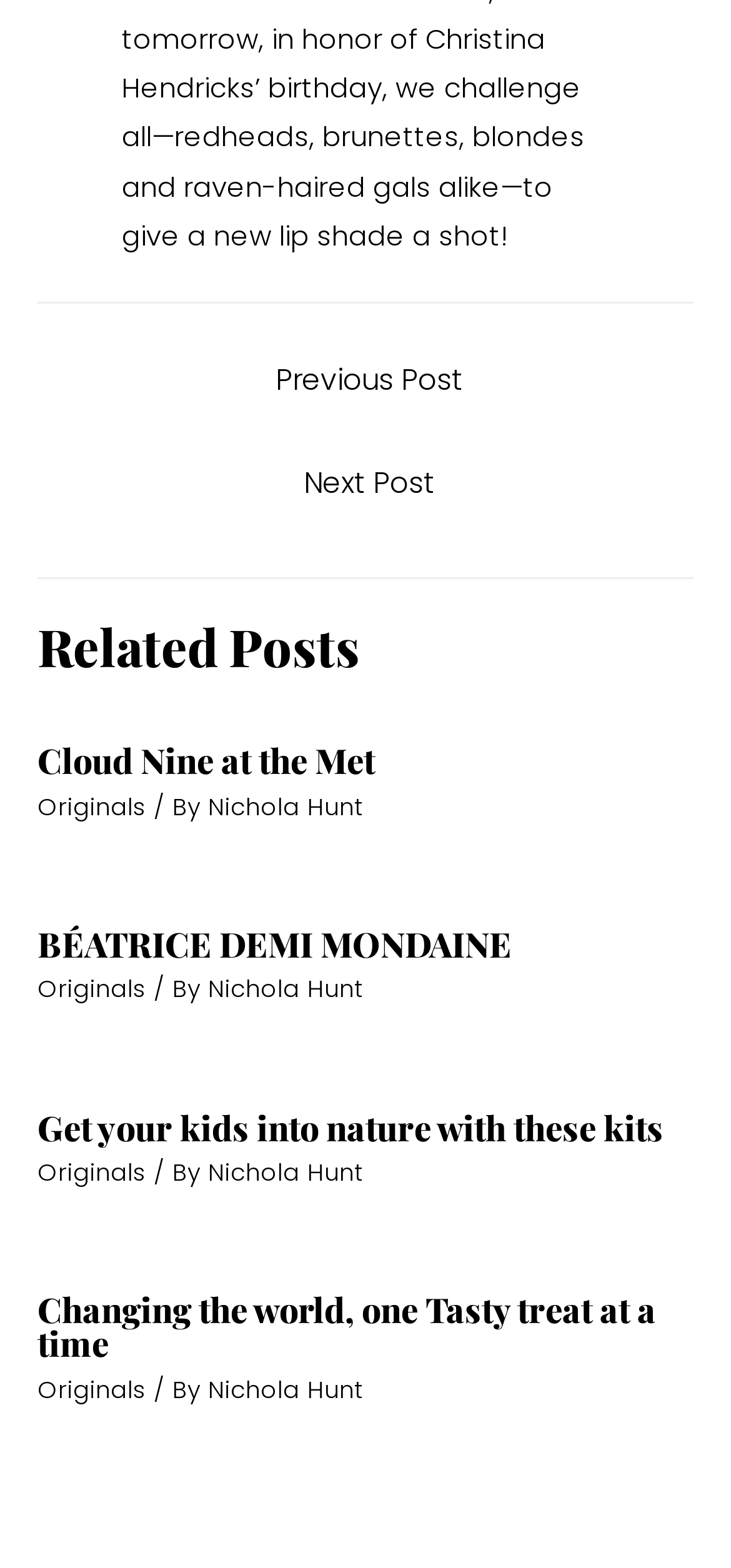Identify the bounding box coordinates for the UI element described as follows: Originals. Use the format (top-left x, top-left y, bottom-right x, bottom-right y) and ensure all values are floating point numbers between 0 and 1.

[0.051, 0.621, 0.2, 0.641]